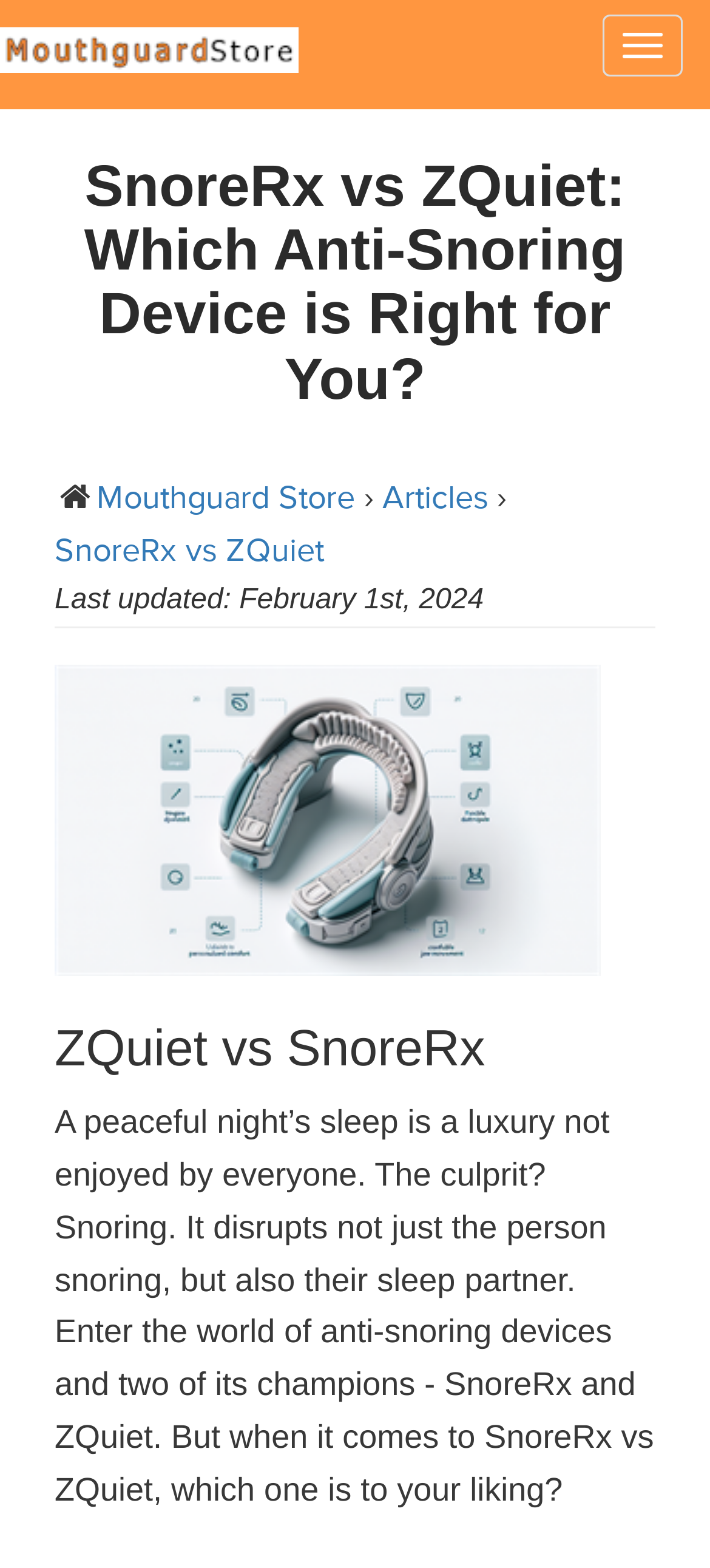Locate the bounding box coordinates of the UI element described by: "SnoreRx vs ZQuiet". Provide the coordinates as four float numbers between 0 and 1, formatted as [left, top, right, bottom].

[0.077, 0.337, 0.456, 0.363]